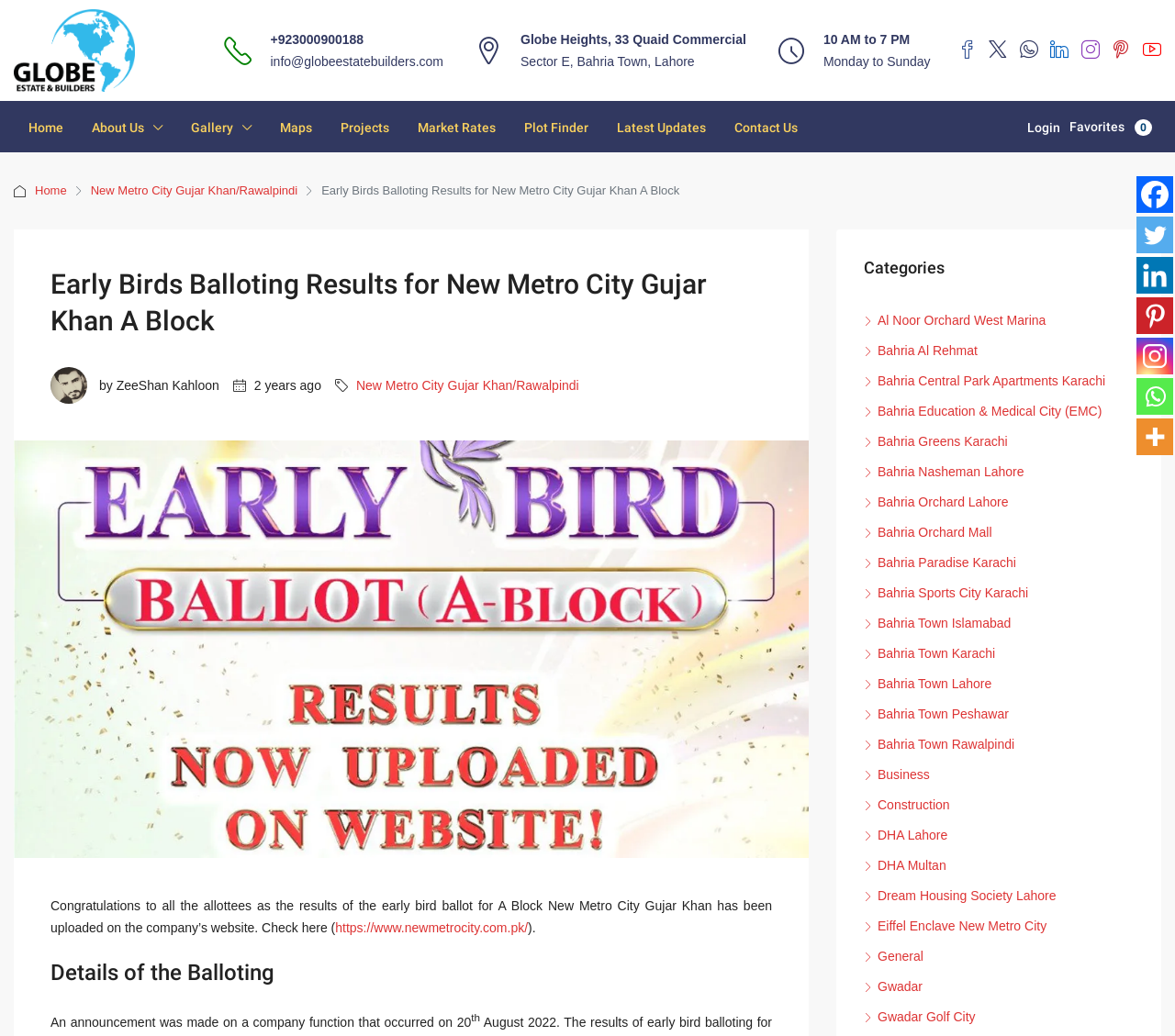What is the primary heading on this webpage?

Early Birds Balloting Results for New Metro City Gujar Khan A Block